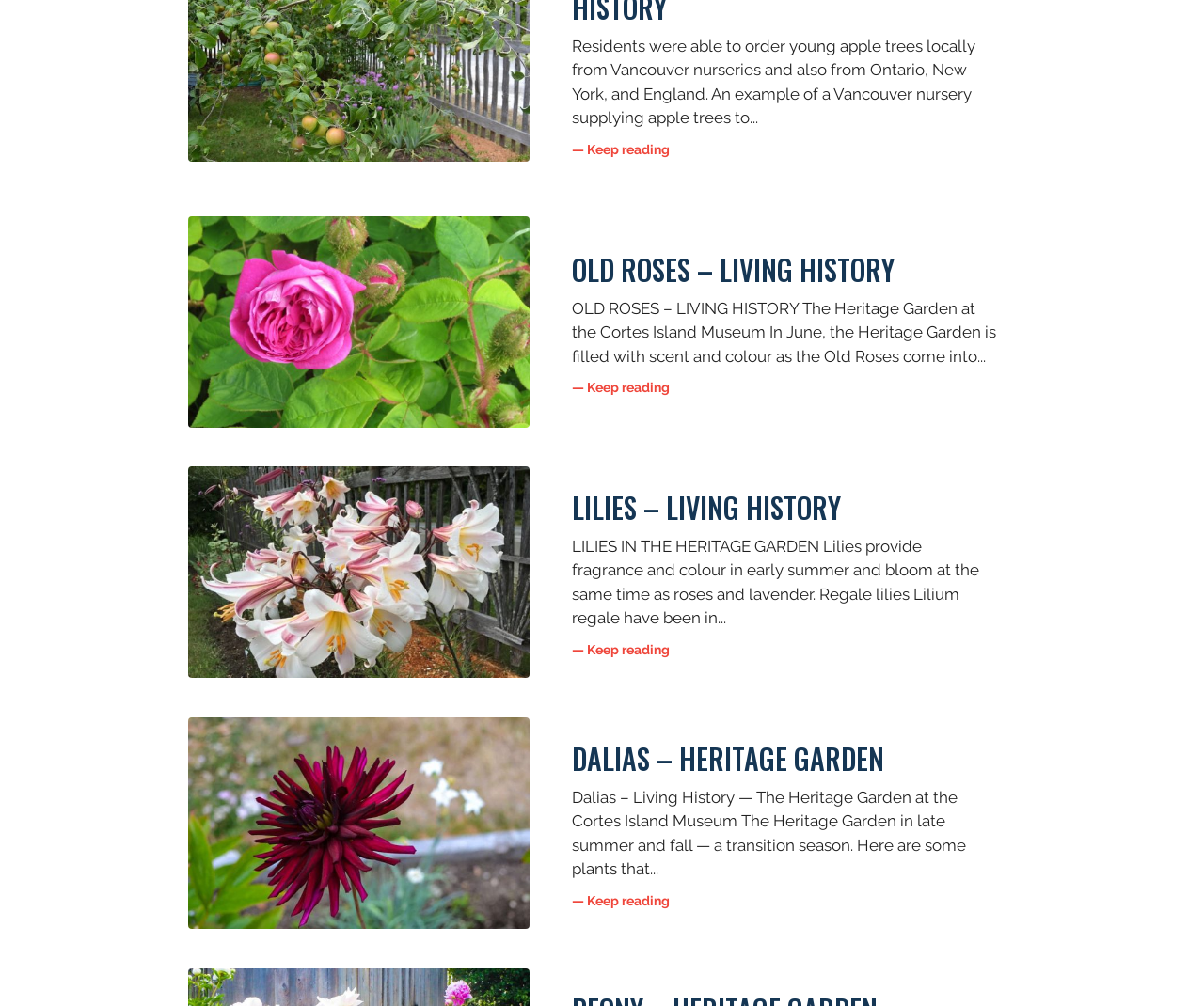Locate the bounding box coordinates of the UI element described by: "Old Roses – Living History". Provide the coordinates as four float numbers between 0 and 1, formatted as [left, top, right, bottom].

[0.475, 0.252, 0.749, 0.283]